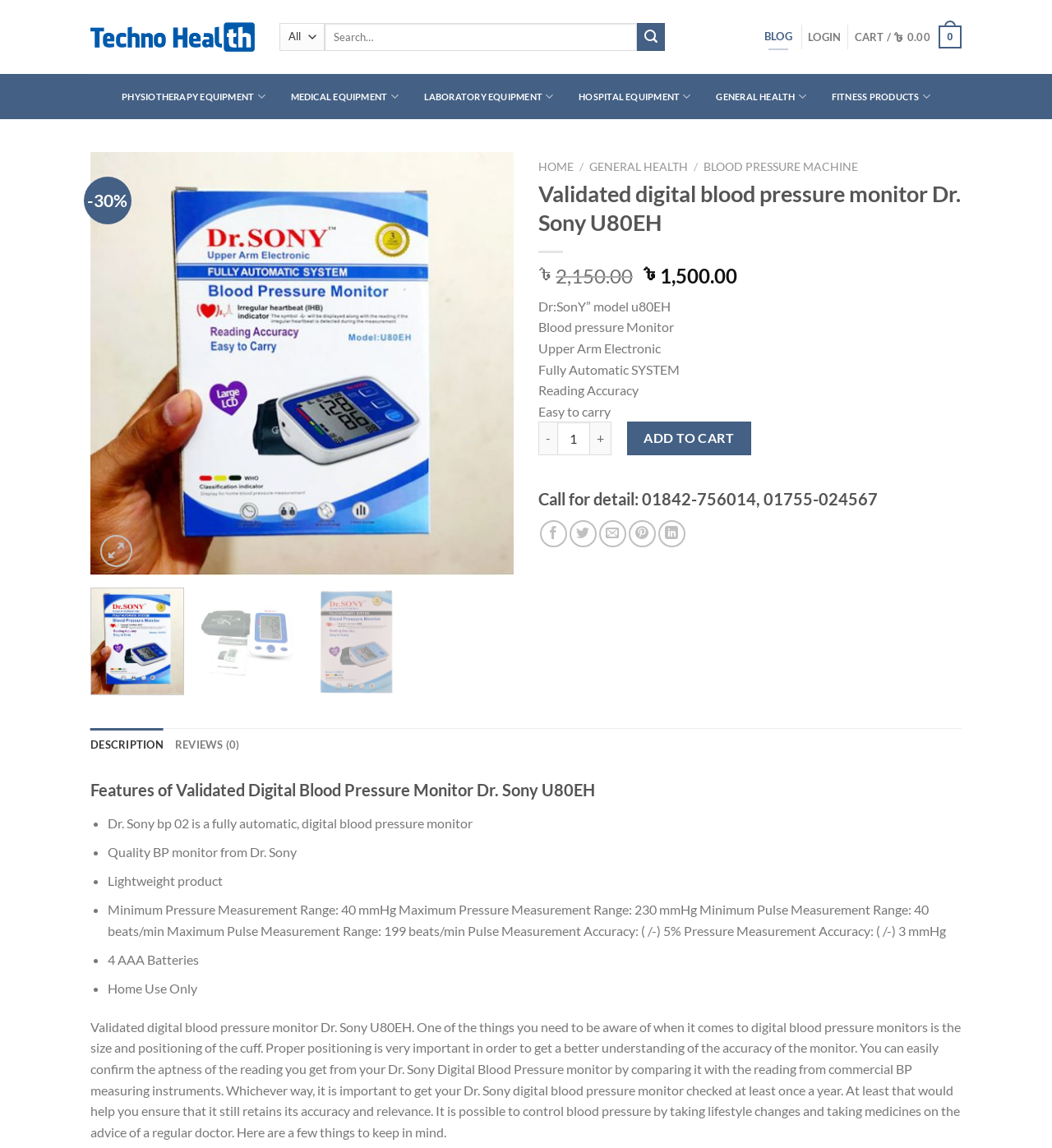Utilize the details in the image to thoroughly answer the following question: What is the name of the blood pressure monitor?

I found the answer by looking at the heading 'Validated digital blood pressure monitor Dr. Sony U80EH' and the text 'Dr:SonY” model u80EH' which indicates the name of the blood pressure monitor.